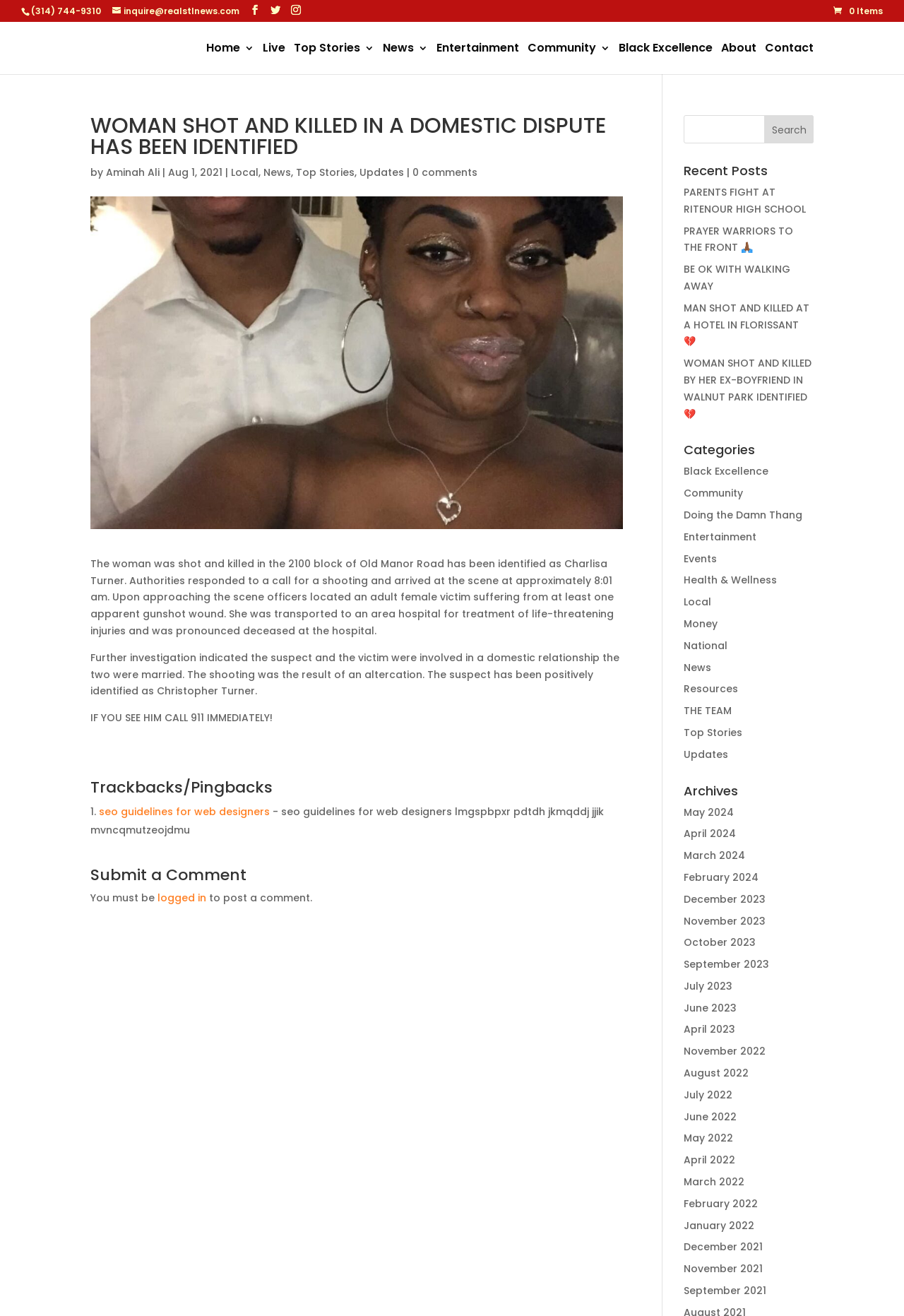Calculate the bounding box coordinates of the UI element given the description: "Doing the Damn Thang".

[0.756, 0.386, 0.888, 0.397]